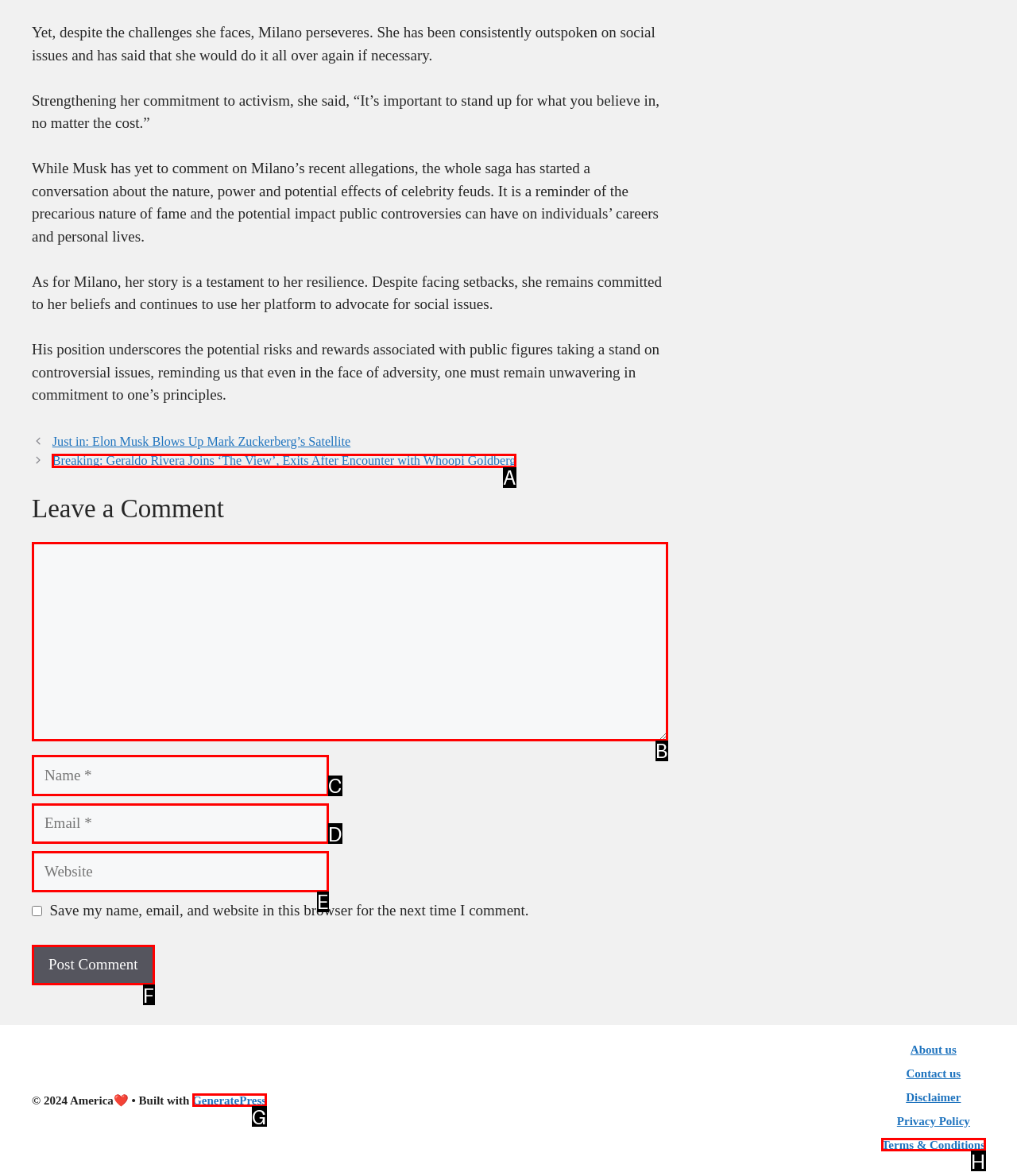From the provided choices, determine which option matches the description: Board Members. Respond with the letter of the correct choice directly.

None